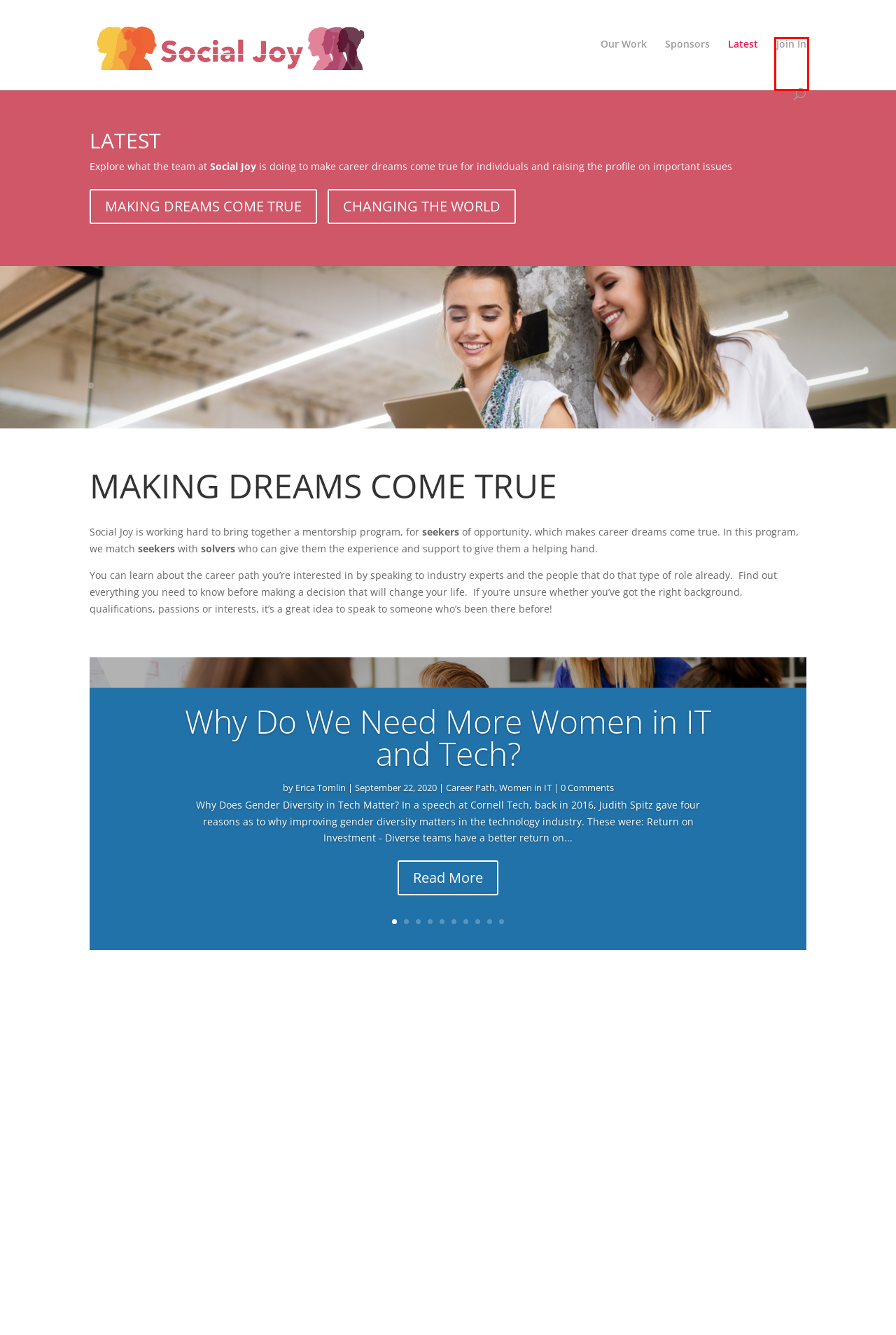You are provided with a screenshot of a webpage that has a red bounding box highlighting a UI element. Choose the most accurate webpage description that matches the new webpage after clicking the highlighted element. Here are your choices:
A. Sponsors - Social Joy
B. Career Path Archives - Social Joy
C. Our Work - Social Joy
D. Join In - Social Joy
E. Home - Social Joy
F. Why Do We Need More Women in IT and Tech? - Social Joy
G. Erica Tomlin, Author at Social Joy
H. Women in IT Archives - Social Joy

D